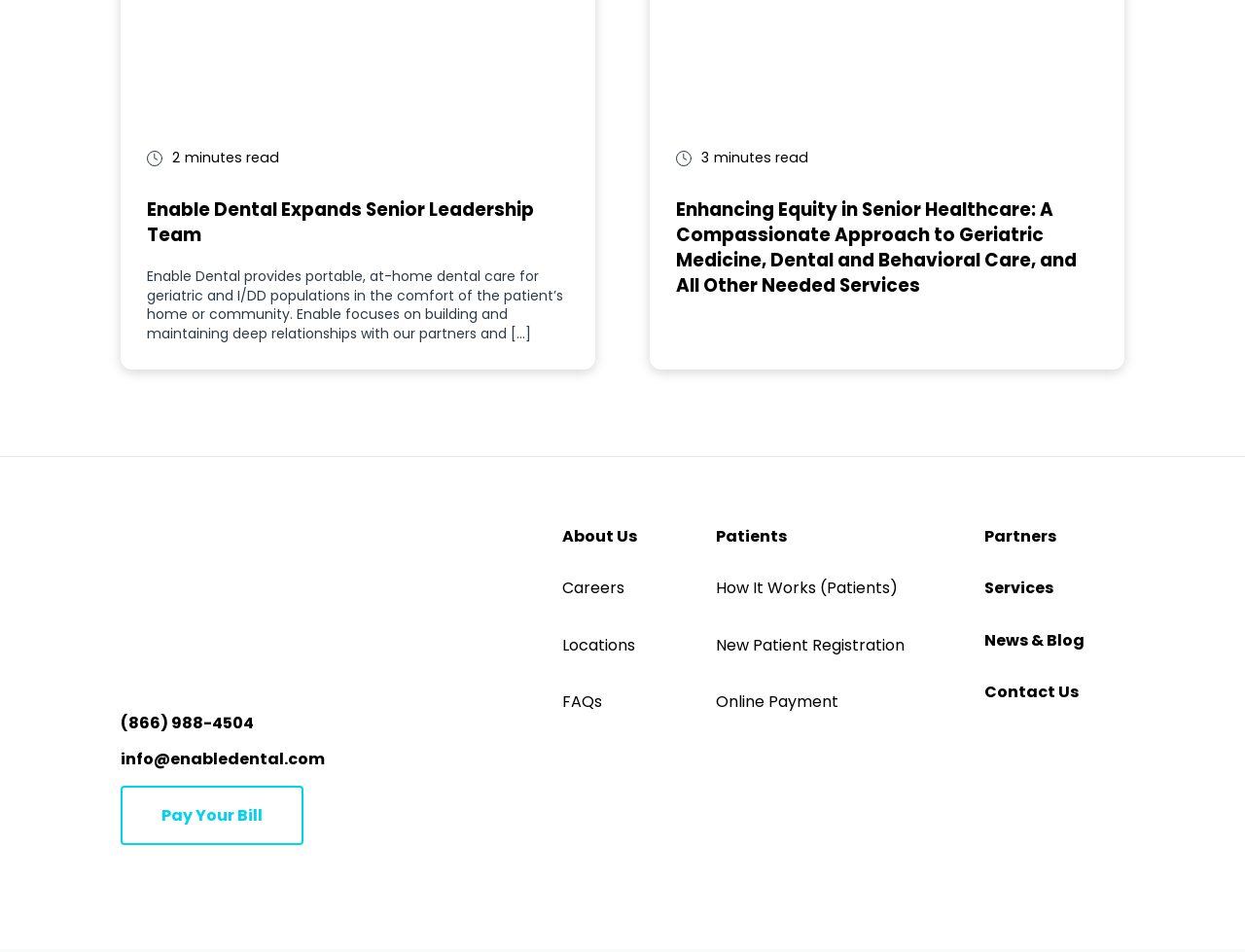Can you specify the bounding box coordinates for the region that should be clicked to fulfill this instruction: "Pay your bill online".

[0.097, 0.825, 0.244, 0.888]